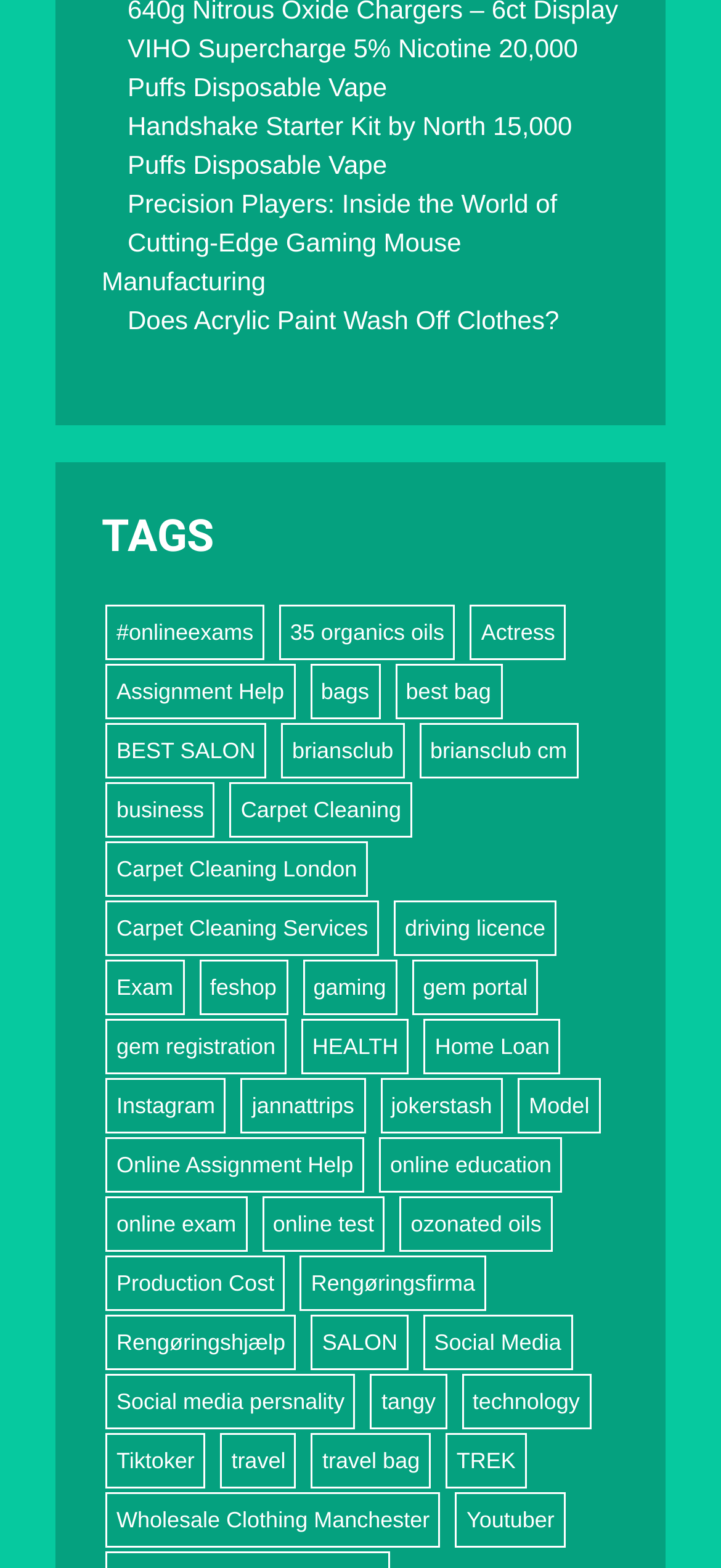Please identify the bounding box coordinates of the element on the webpage that should be clicked to follow this instruction: "Explore the topic of gaming mouse manufacturing". The bounding box coordinates should be given as four float numbers between 0 and 1, formatted as [left, top, right, bottom].

[0.141, 0.12, 0.773, 0.189]